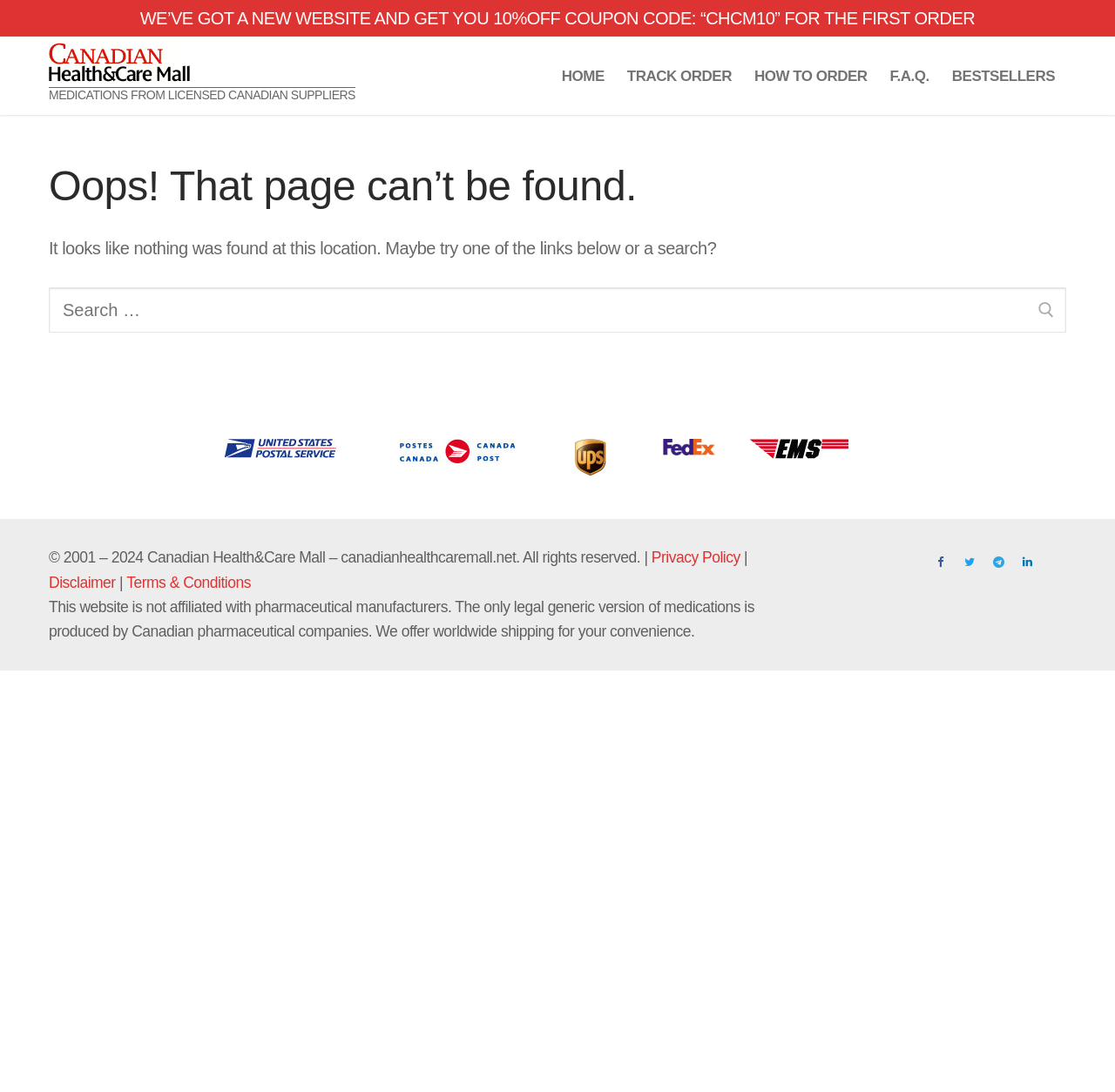What is the coupon code for the first order?
Please give a detailed and elaborate answer to the question.

The coupon code is mentioned in the static text at the top of the page, which says 'WE’VE GOT A NEW WEBSITE AND GET YOU 10%OFF COUPON CODE: “CHCM10” FOR THE FIRST ORDER'.